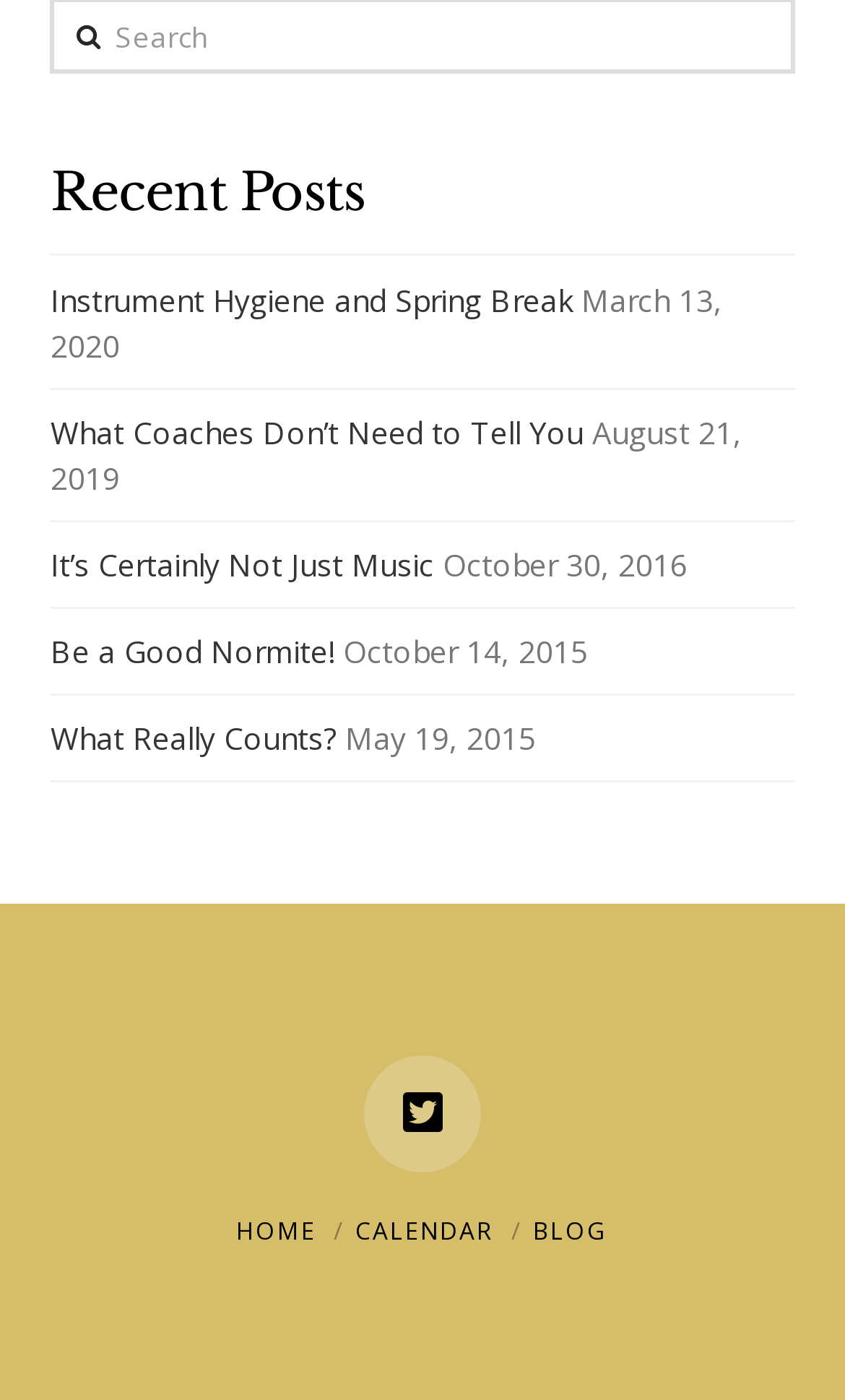How many posts are listed on the webpage?
Refer to the screenshot and respond with a concise word or phrase.

5